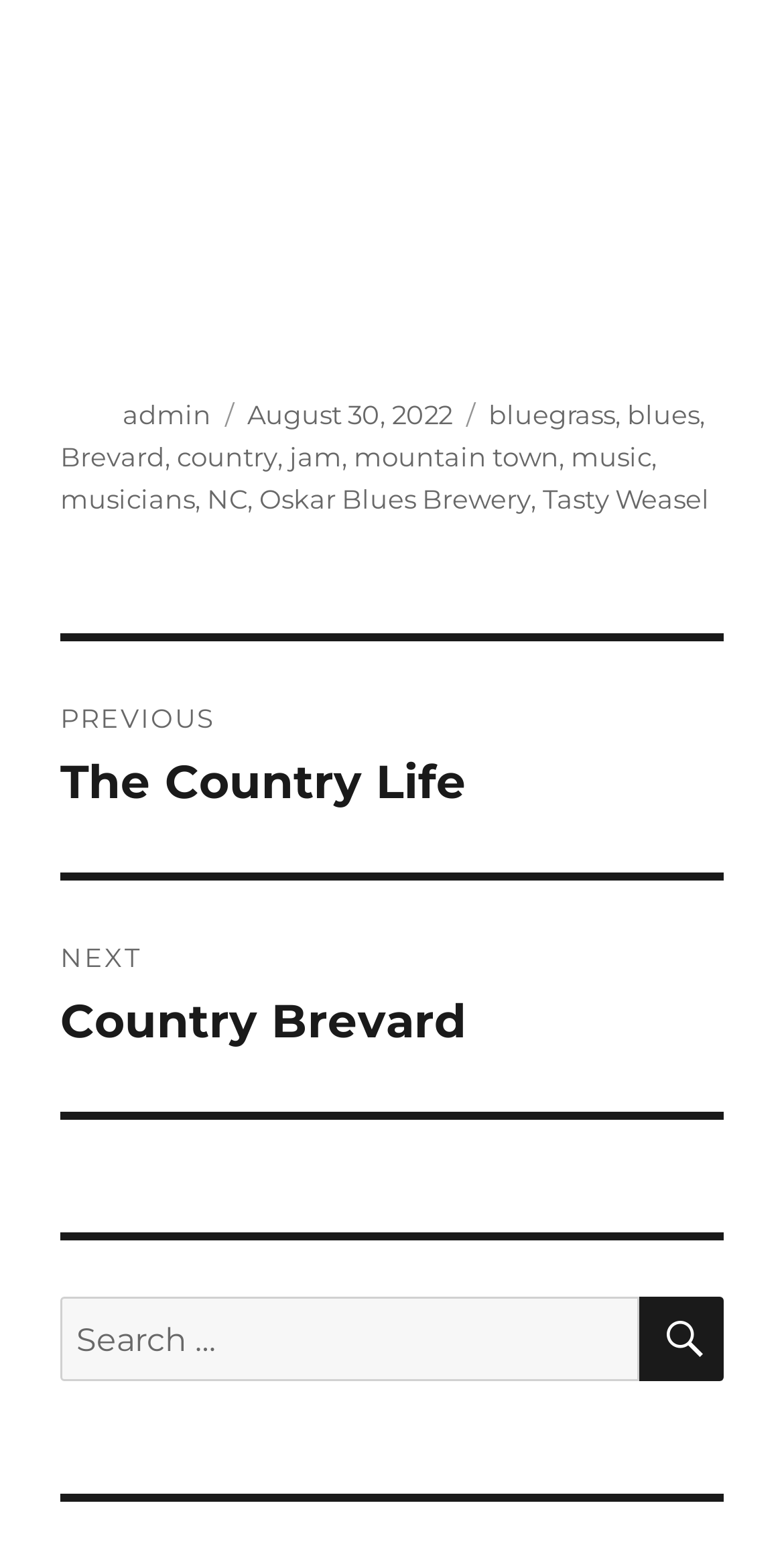Identify the bounding box coordinates for the region to click in order to carry out this instruction: "View previous post". Provide the coordinates using four float numbers between 0 and 1, formatted as [left, top, right, bottom].

[0.077, 0.414, 0.923, 0.563]